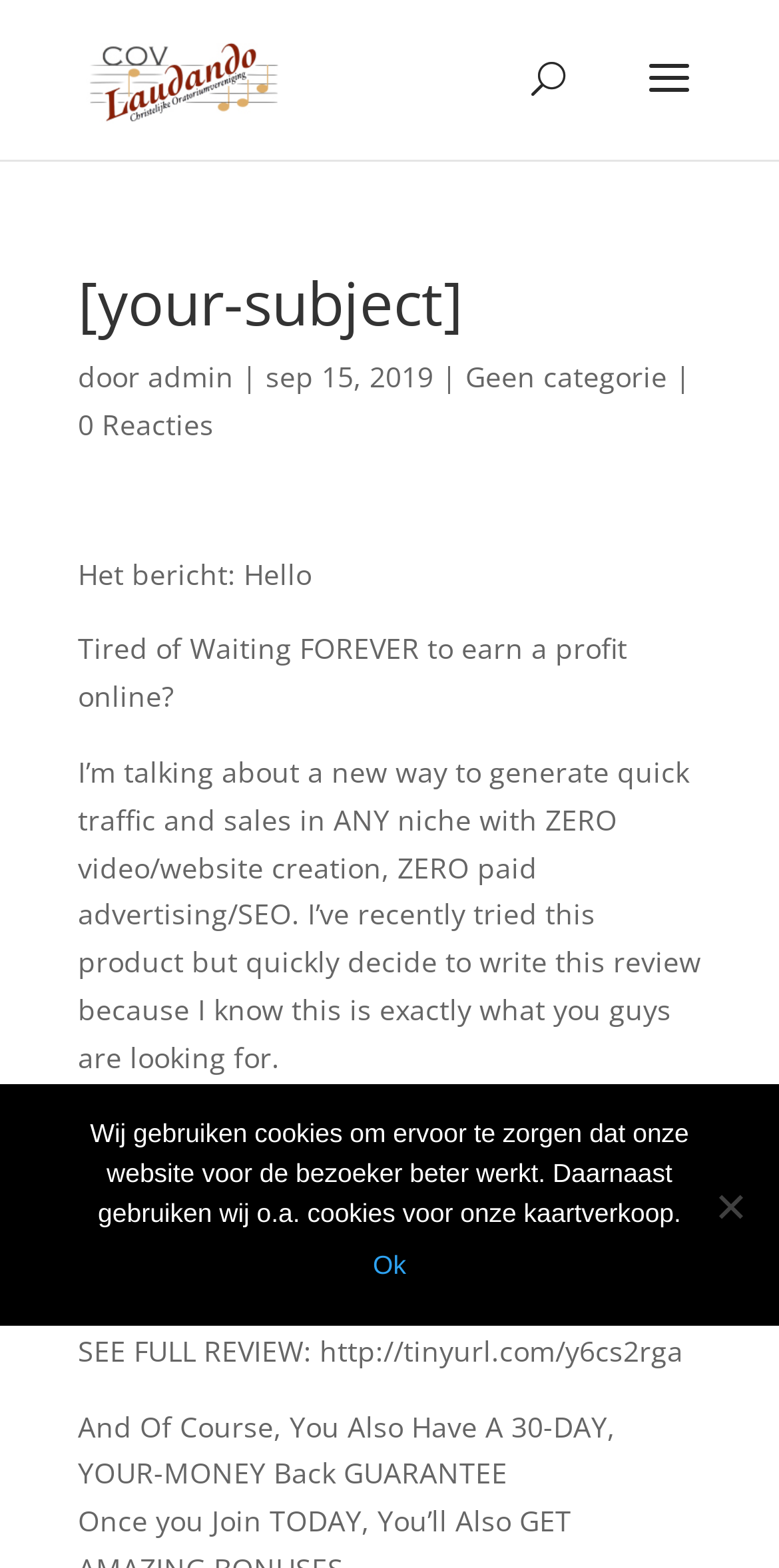What is the URL of the full review?
Refer to the image and give a detailed response to the question.

I found the URL of the full review by looking at the text 'SEE FULL REVIEW: http://tinyurl.com/y6cs2rga' which is located in the article.